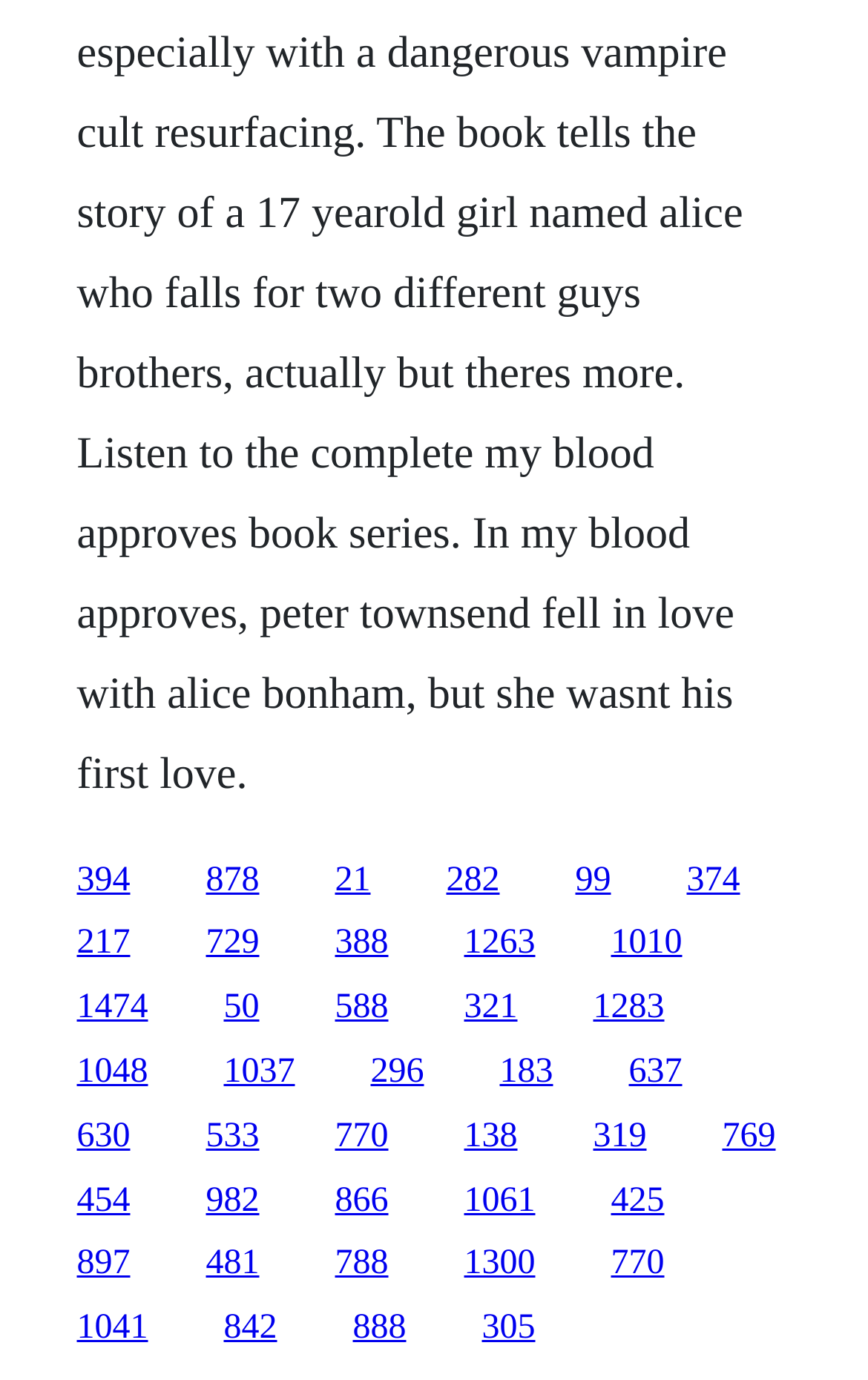Determine the bounding box coordinates of the clickable element to complete this instruction: "follow the ninth link". Provide the coordinates in the format of four float numbers between 0 and 1, [left, top, right, bottom].

[0.663, 0.624, 0.704, 0.651]